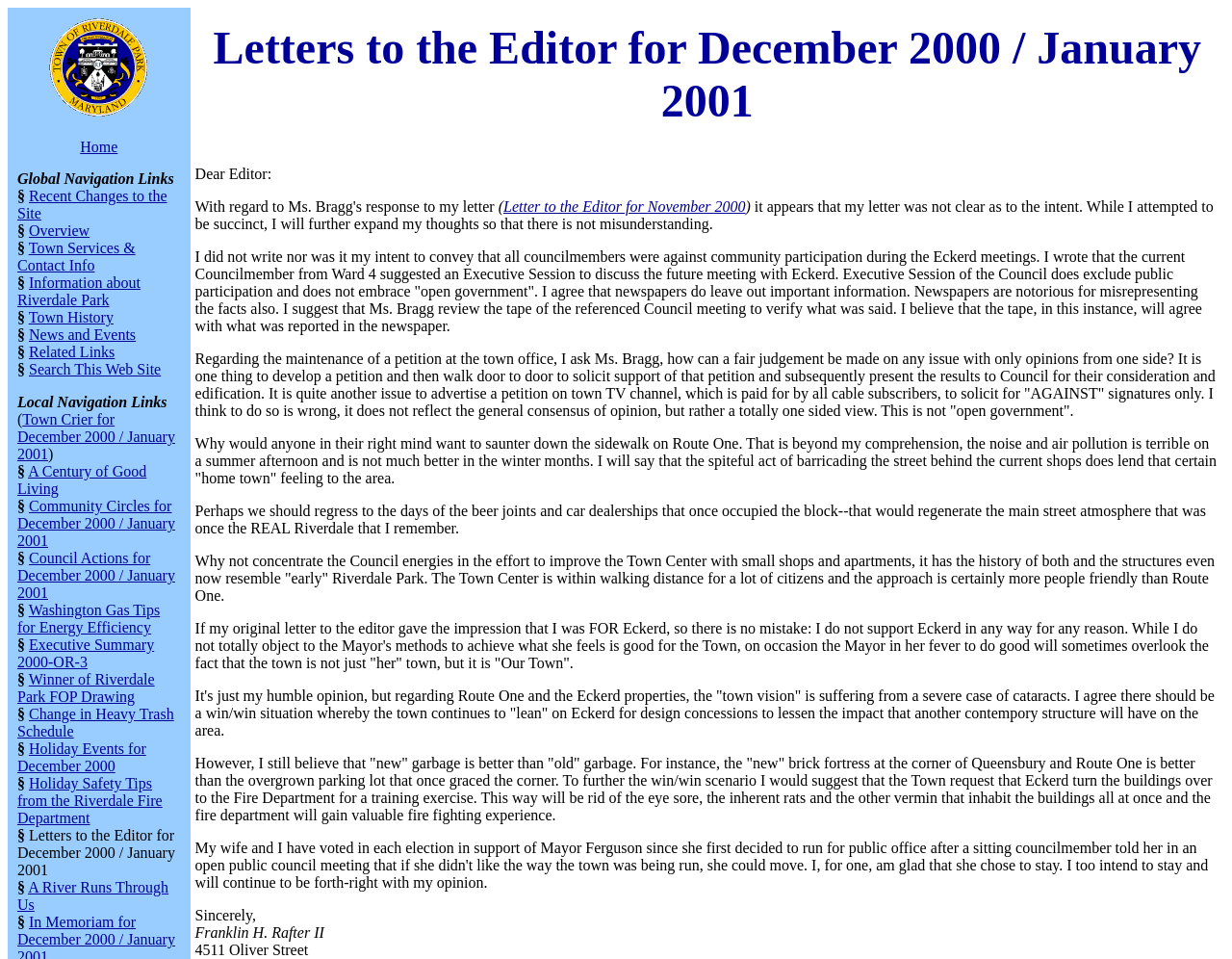Give a short answer to this question using one word or a phrase:
How many links are on the top navigation bar?

11